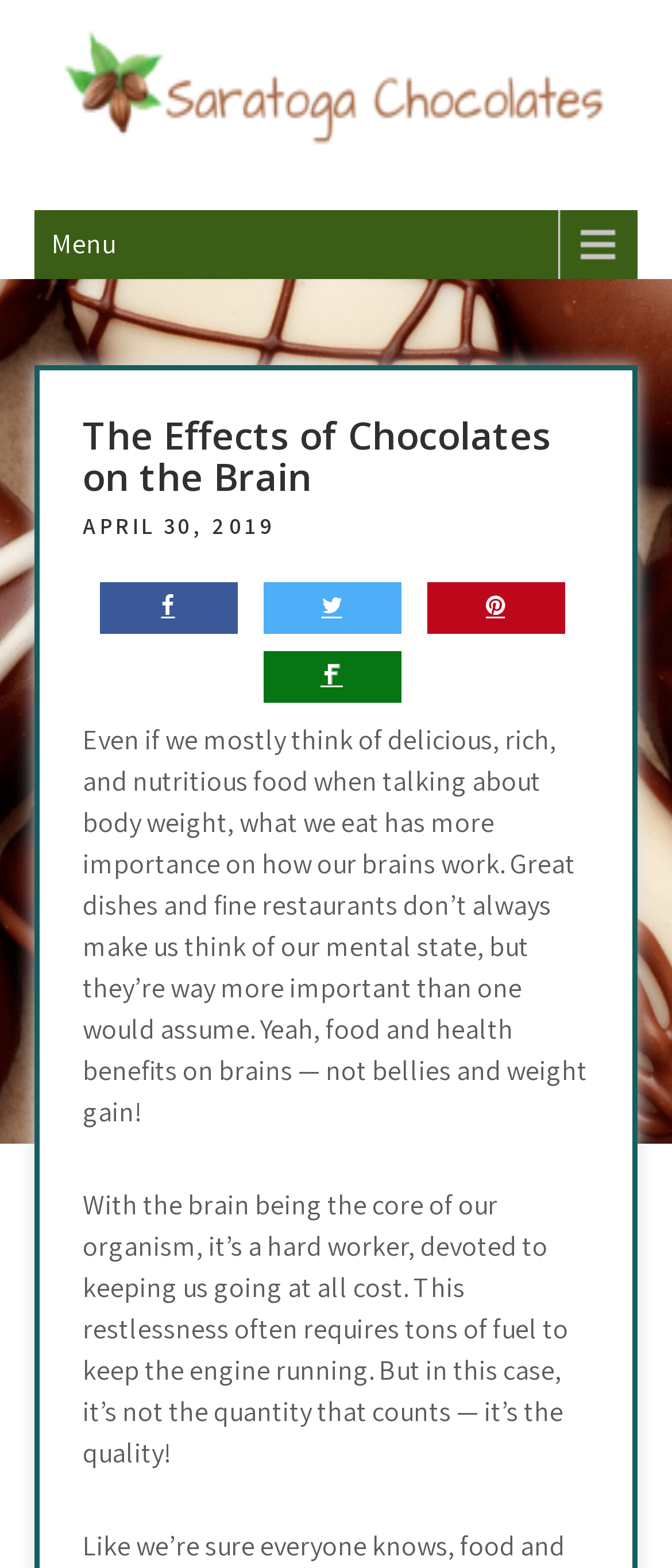Using floating point numbers between 0 and 1, provide the bounding box coordinates in the format (top-left x, top-left y, bottom-right x, bottom-right y). Locate the UI element described here: parent_node: SARATOGA CHOCOLATES

[0.09, 0.081, 0.91, 0.104]